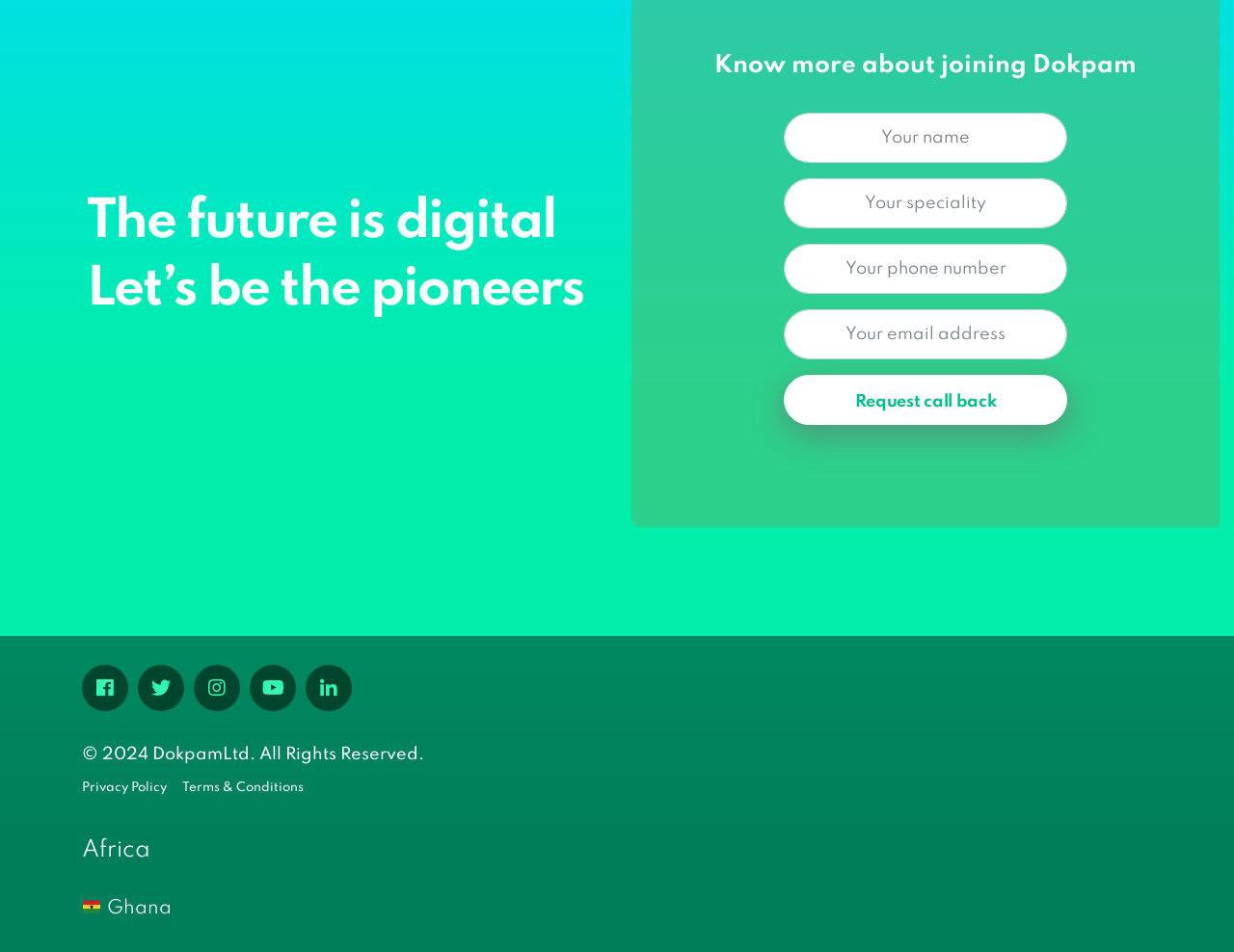Please specify the bounding box coordinates of the area that should be clicked to accomplish the following instruction: "Click the 'Request call back' button". The coordinates should consist of four float numbers between 0 and 1, i.e., [left, top, right, bottom].

[0.635, 0.394, 0.865, 0.446]